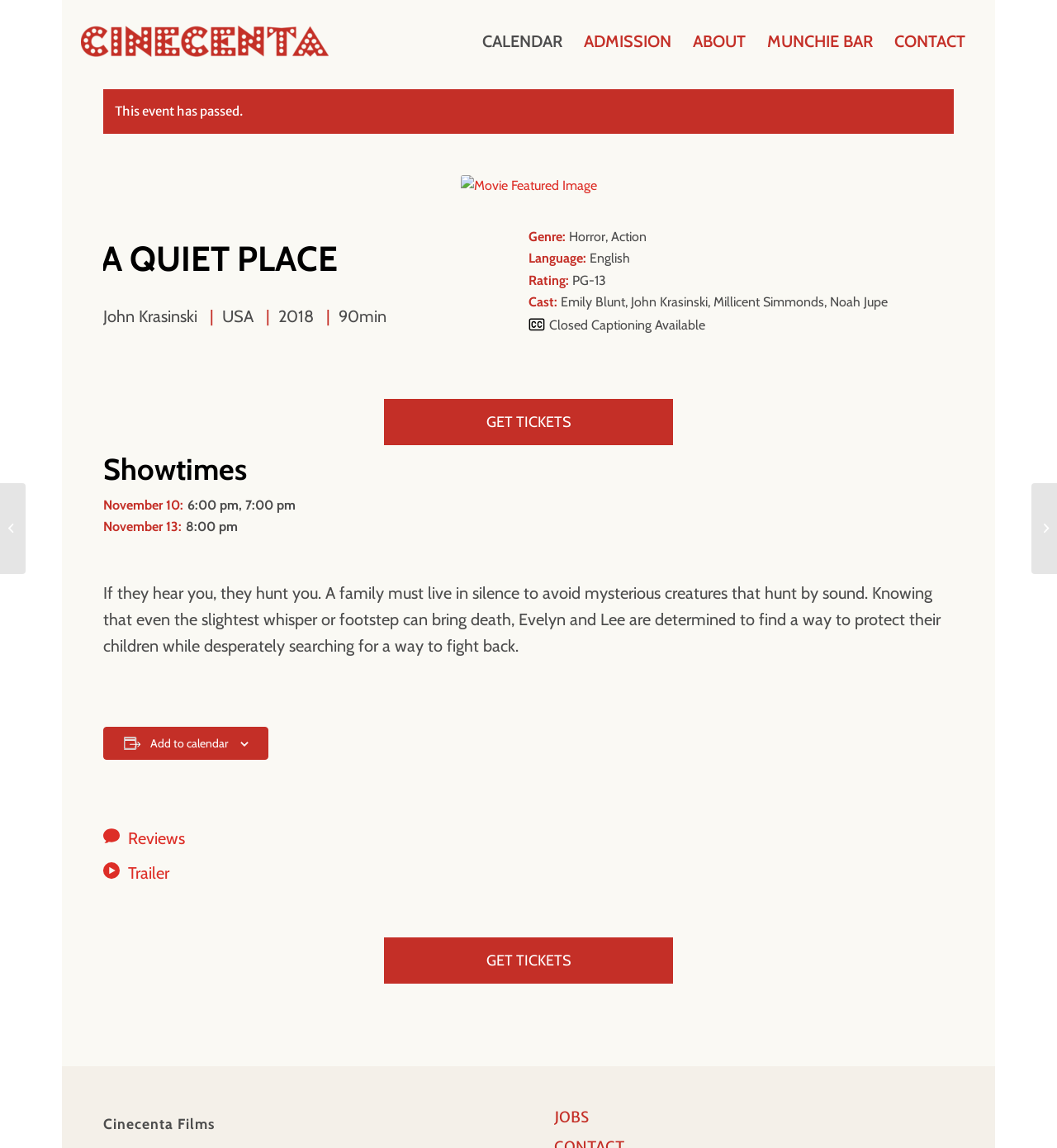Give a one-word or short phrase answer to the question: 
How many showtimes are available on November 10?

2